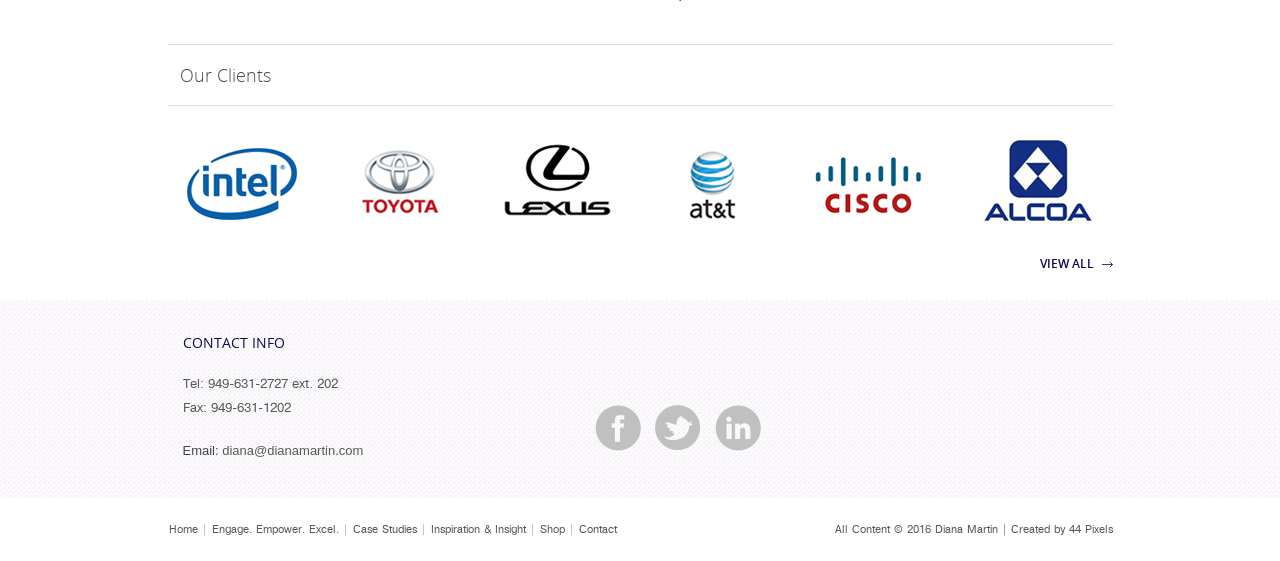What is the phone number to contact?
Using the image as a reference, give an elaborate response to the question.

I found the contact information section on the webpage, which includes a phone number. The phone number is 'Tel: 949-631-2727 ext. 202'.